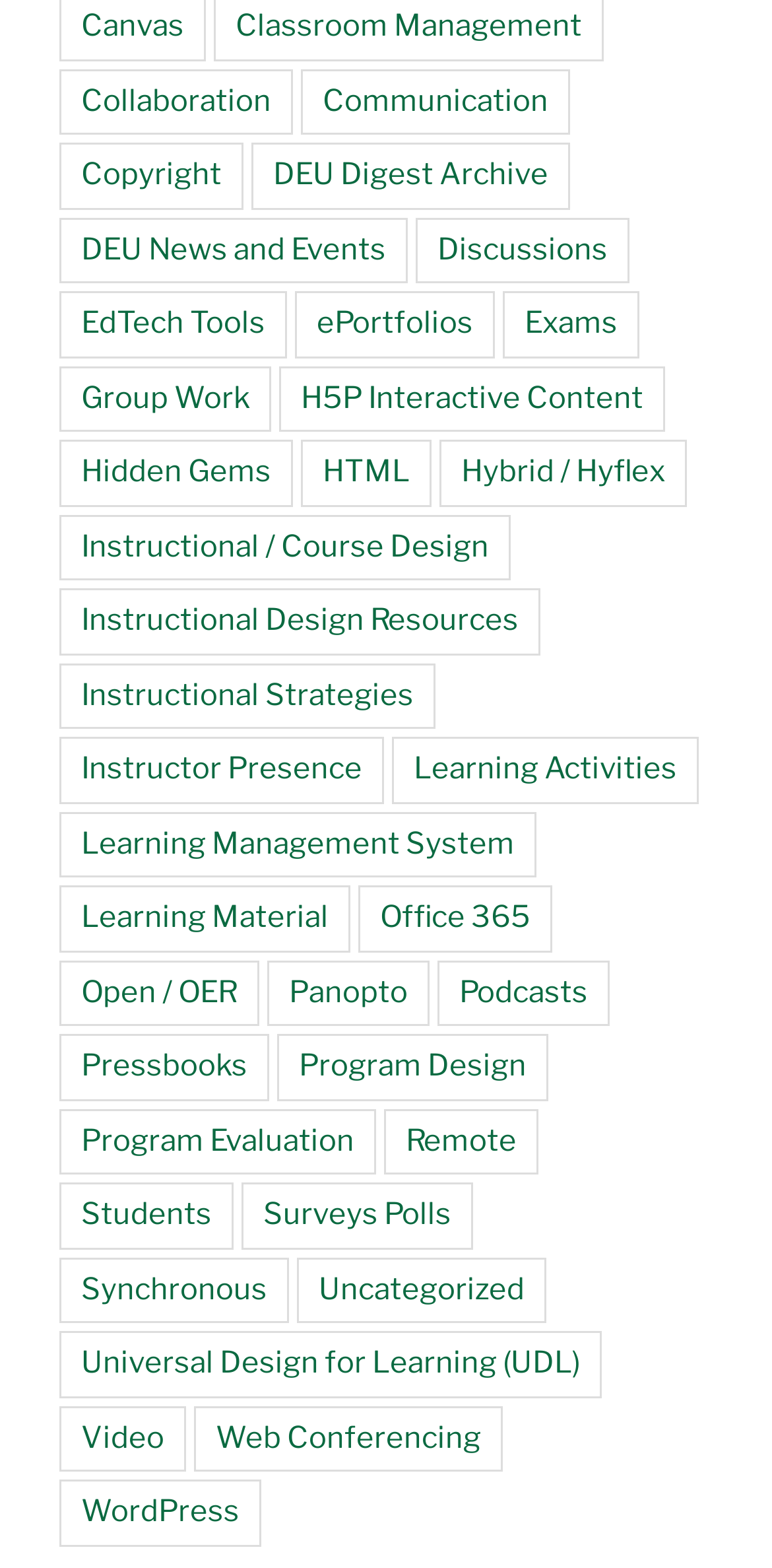Provide the bounding box coordinates for the area that should be clicked to complete the instruction: "Click on Collaboration".

[0.077, 0.044, 0.379, 0.086]